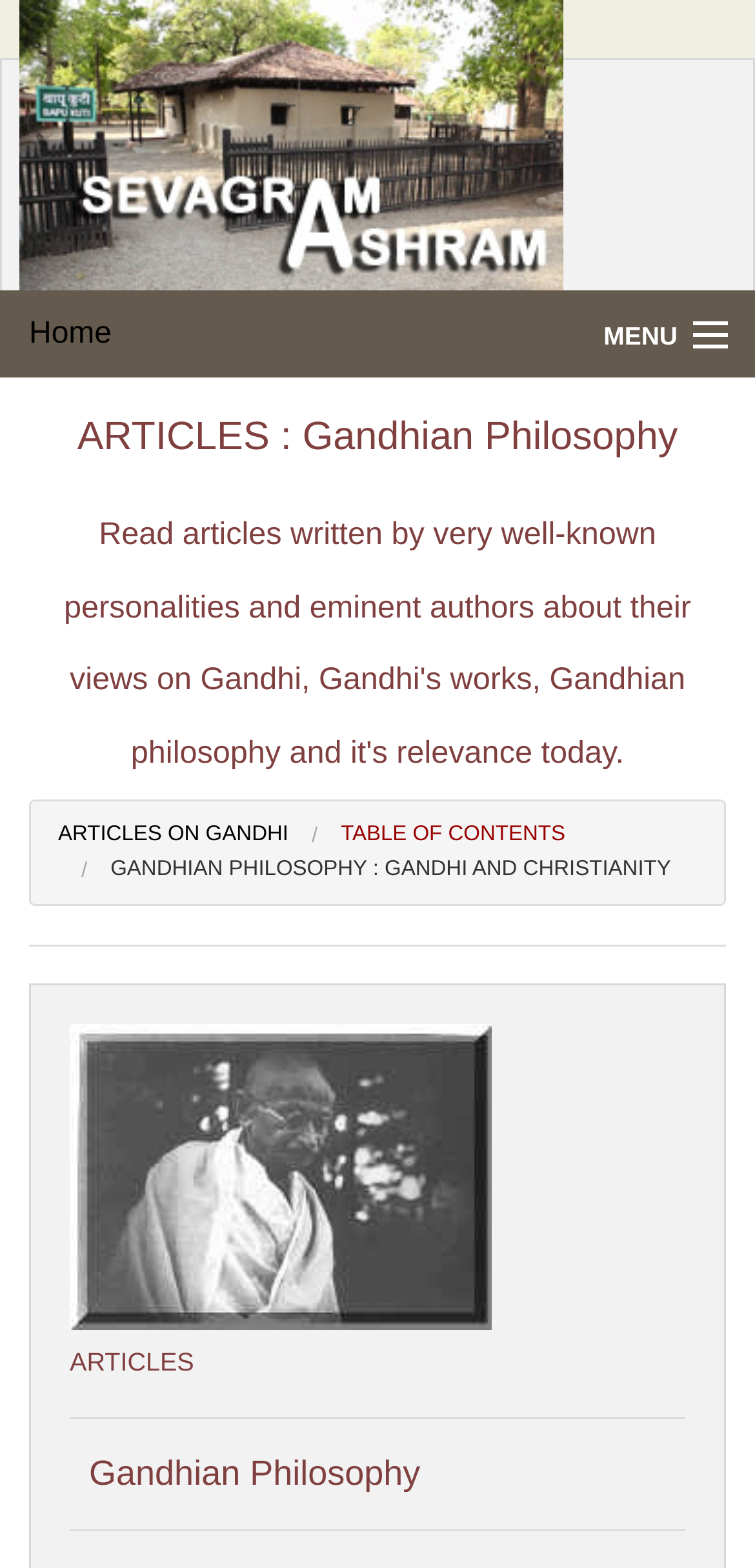Please give a succinct answer to the question in one word or phrase:
What is the phone number of the ashram?

91-7152-284753